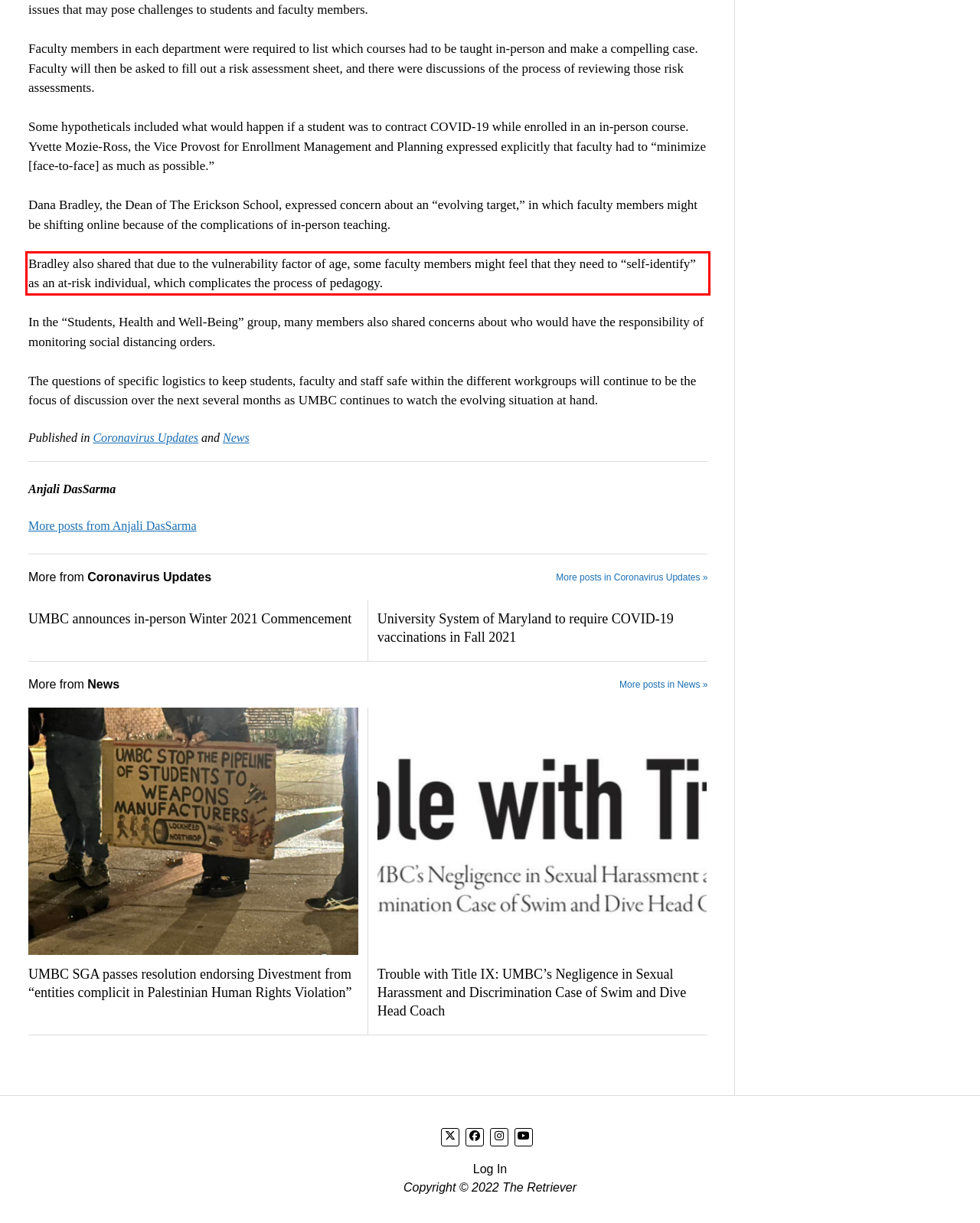Given the screenshot of a webpage, identify the red rectangle bounding box and recognize the text content inside it, generating the extracted text.

Bradley also shared that due to the vulnerability factor of age, some faculty members might feel that they need to “self-identify” as an at-risk individual, which complicates the process of pedagogy.